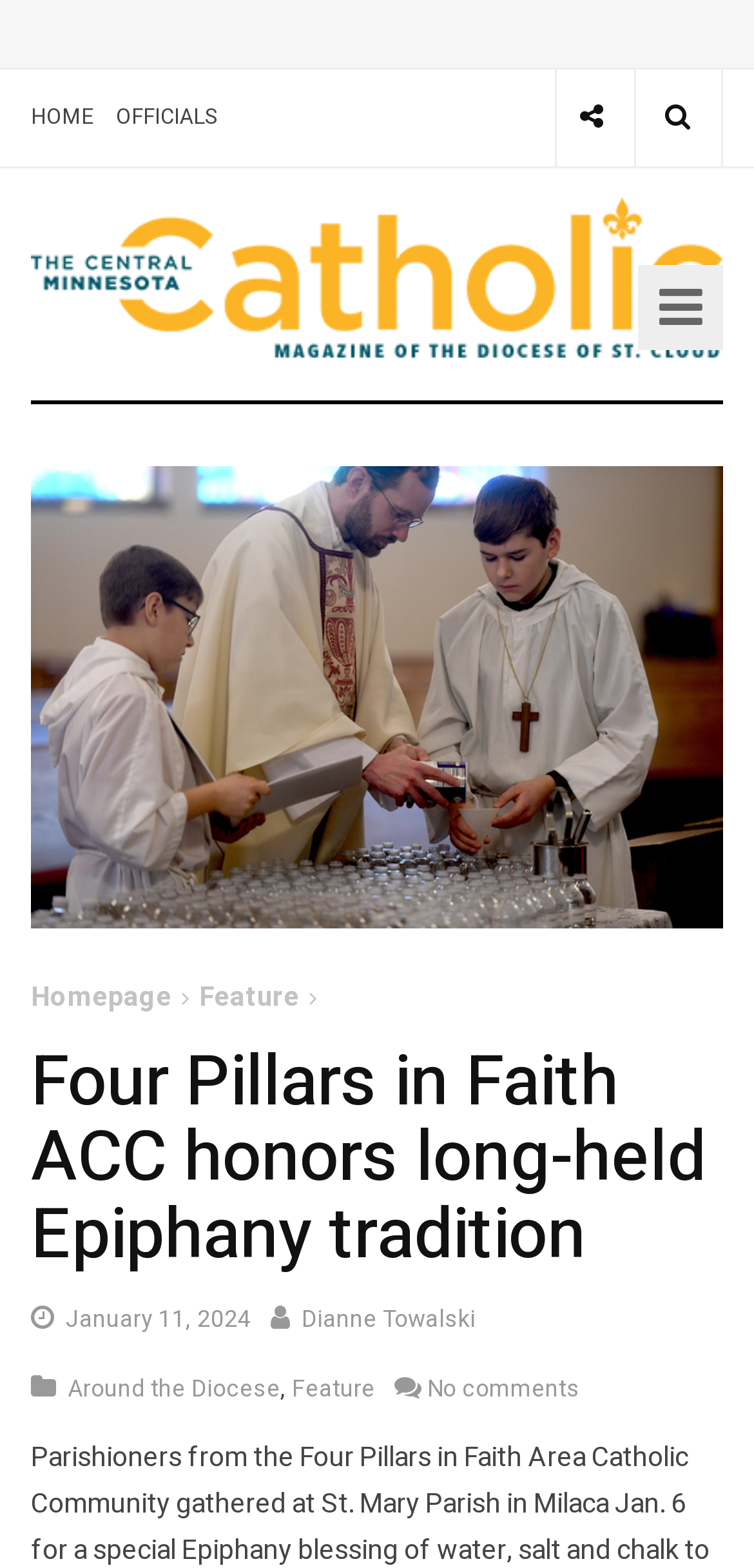Determine the bounding box coordinates for the element that should be clicked to follow this instruction: "read the article". The coordinates should be given as four float numbers between 0 and 1, in the format [left, top, right, bottom].

[0.041, 0.666, 0.959, 0.812]